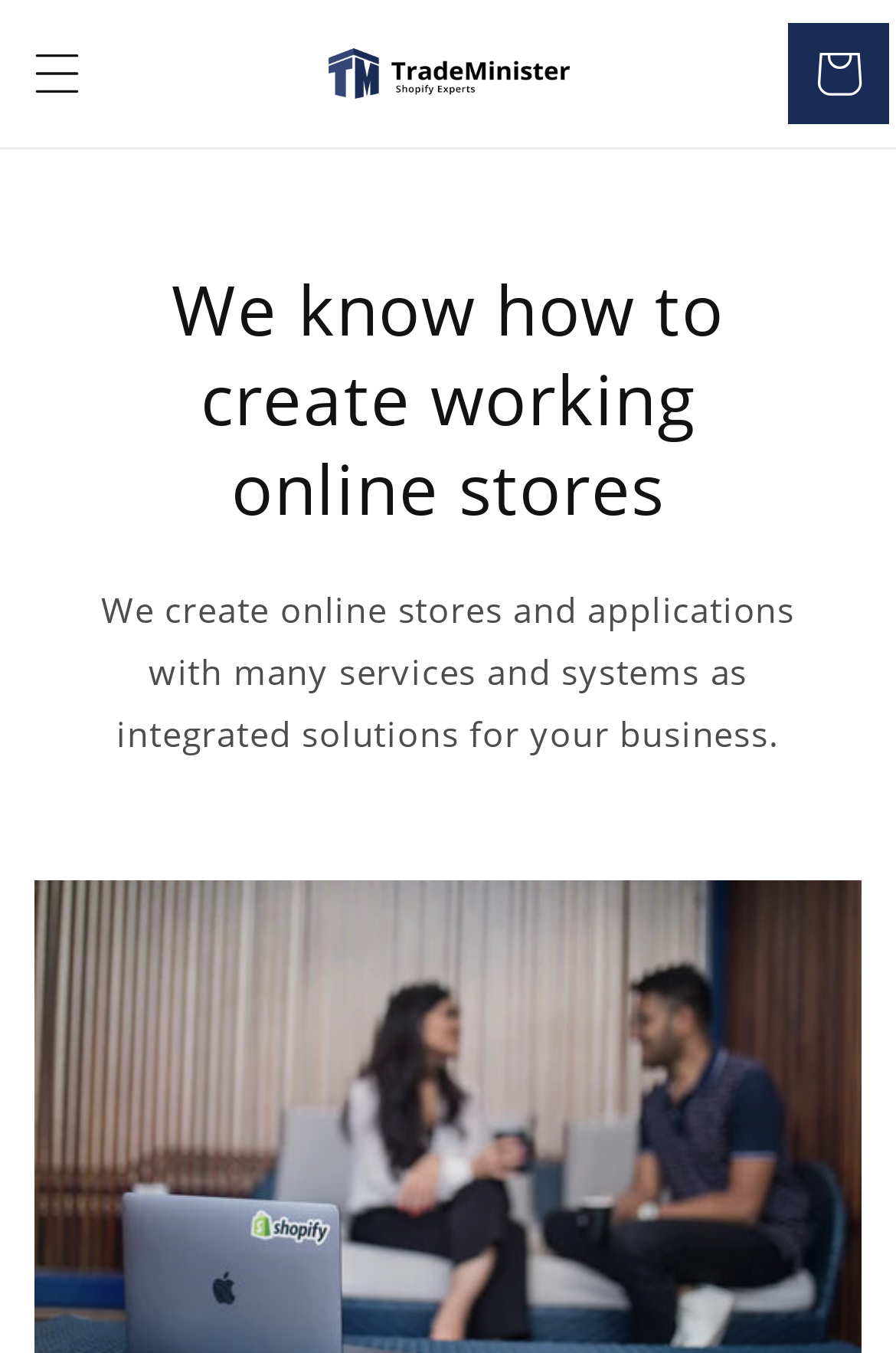What is the purpose of the 'Menu' button?
Please provide an in-depth and detailed response to the question.

The 'Menu' button is located at the top left corner of the webpage, and it is described as 'expanded: False controls: menu-drawer', which suggests that its purpose is to open a menu drawer when clicked.